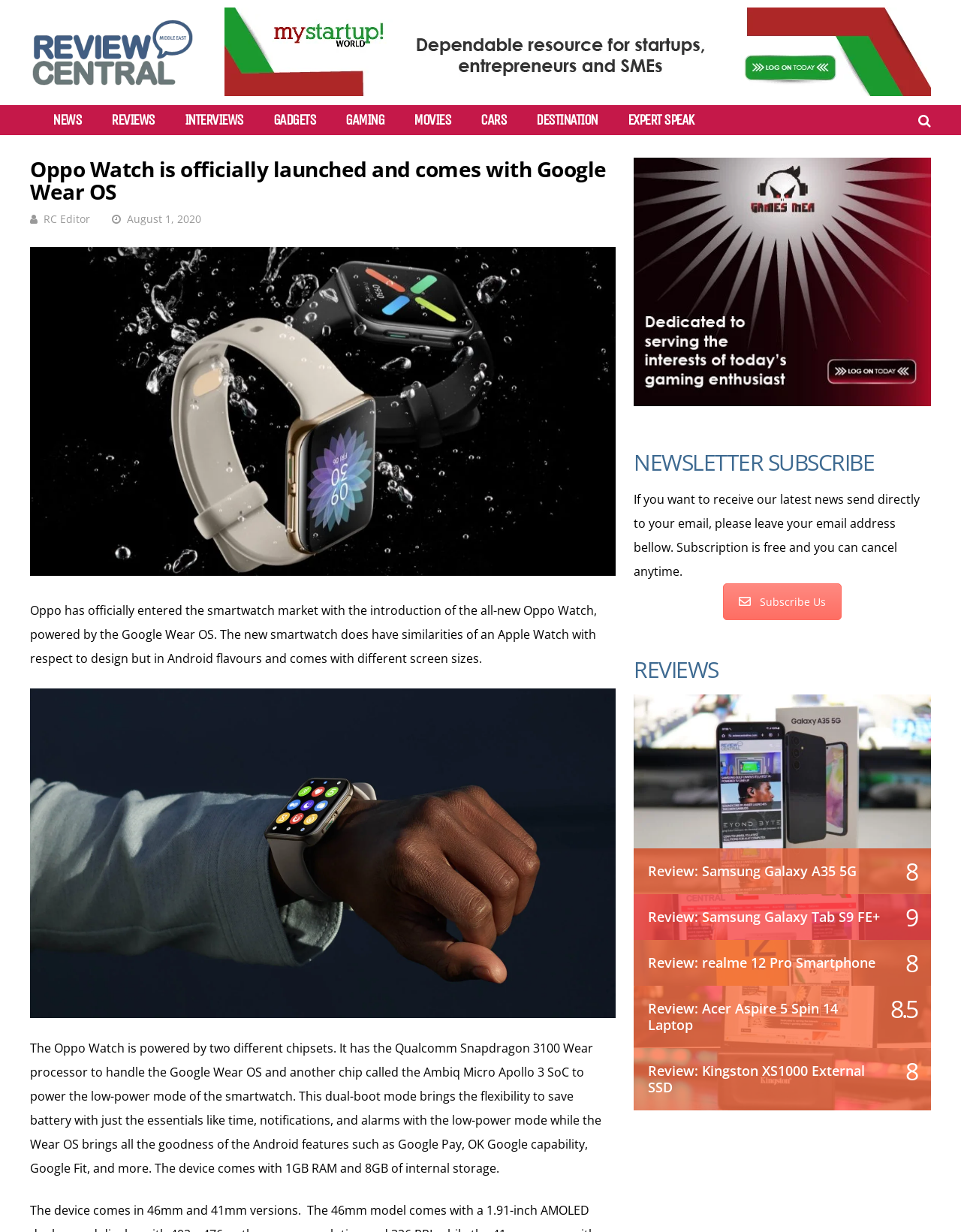Please provide the bounding box coordinates for the UI element as described: "Scopus". The coordinates must be four floats between 0 and 1, represented as [left, top, right, bottom].

None